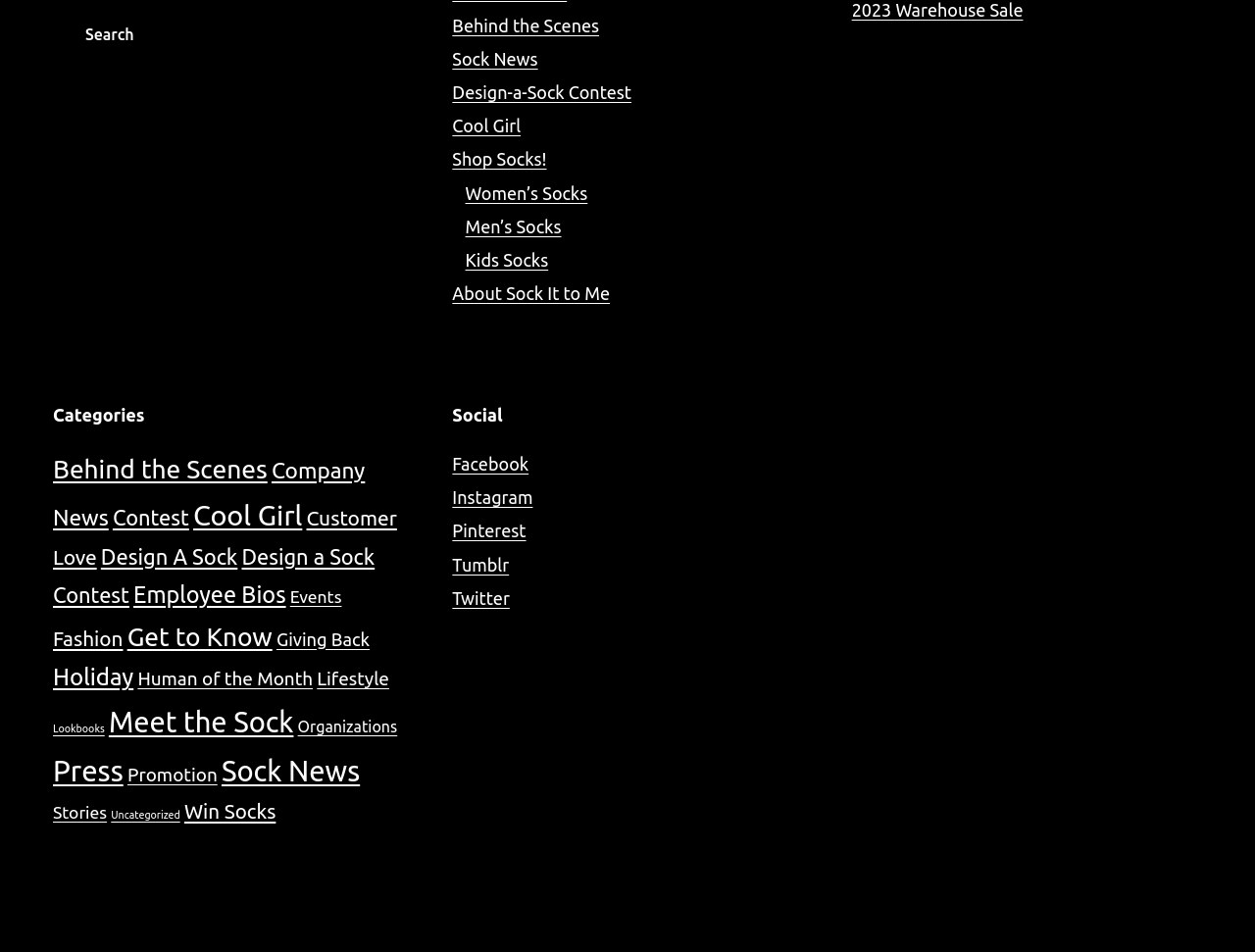Kindly determine the bounding box coordinates for the area that needs to be clicked to execute this instruction: "Subscribe to the newsletter".

None